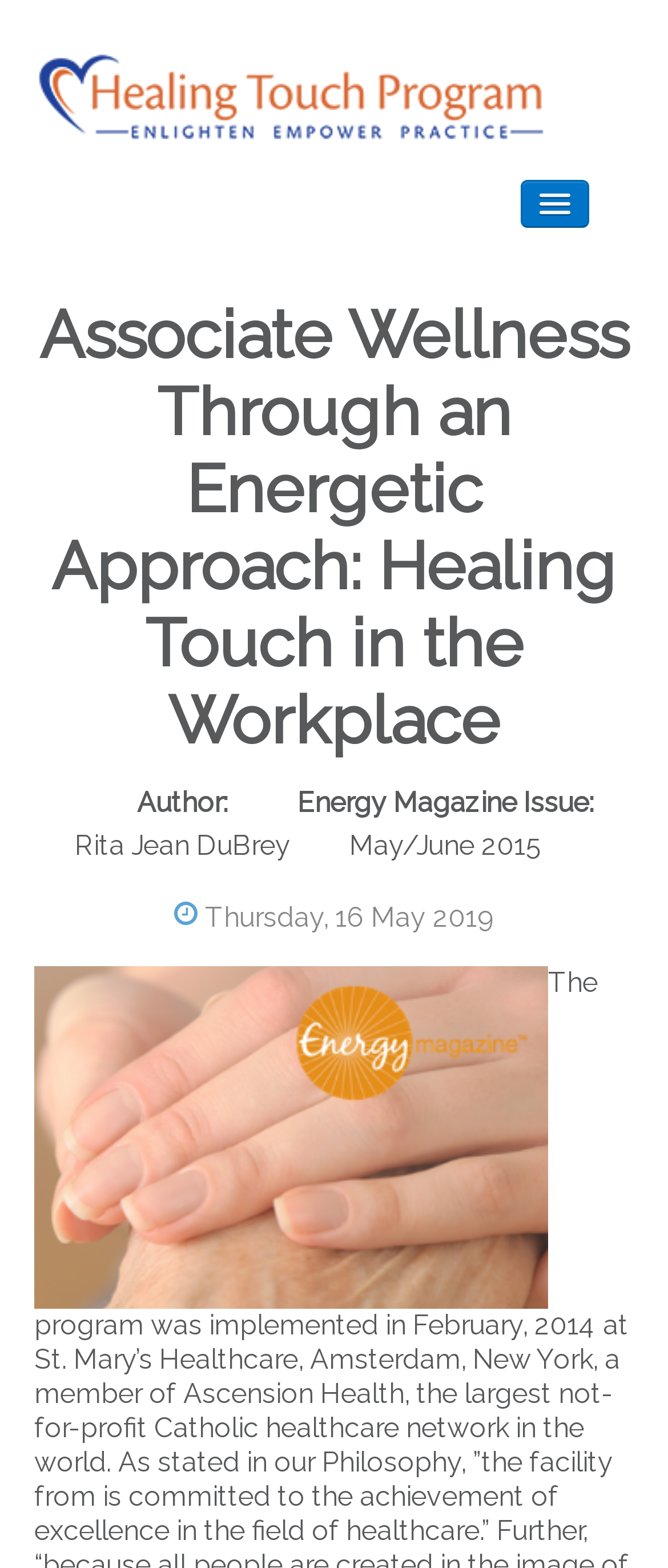Provide a short answer to the following question with just one word or phrase: What is the date of the article?

Thursday, 16 May 2019